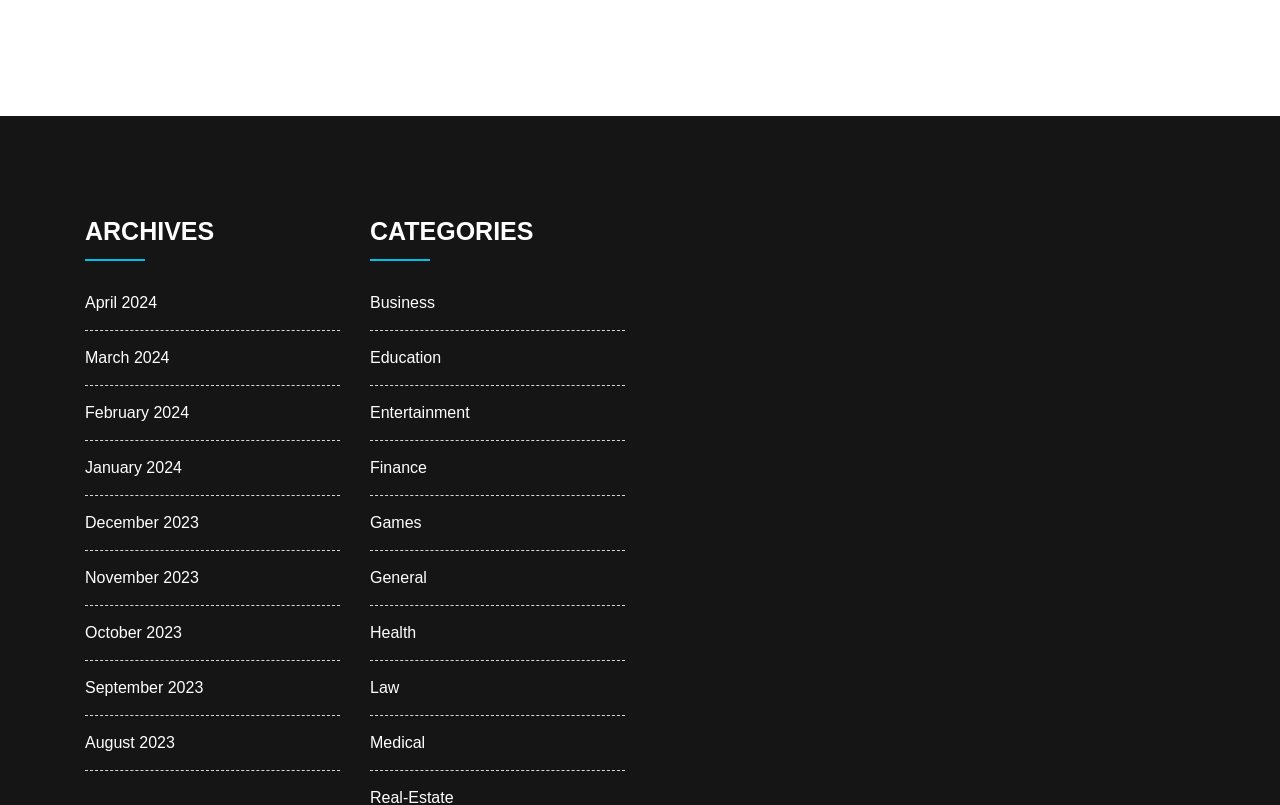Identify the bounding box of the HTML element described as: "Health".

[0.289, 0.775, 0.325, 0.796]